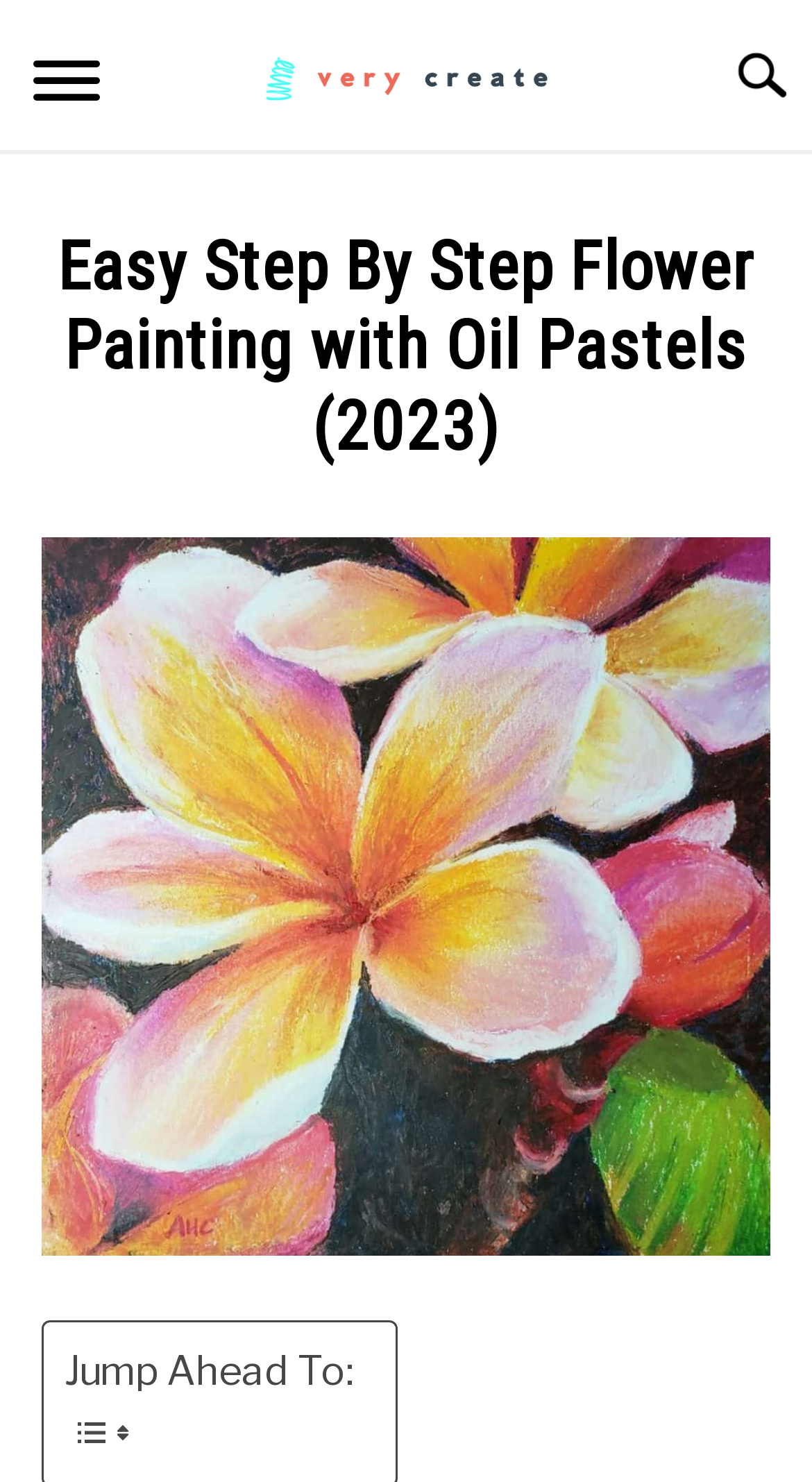Use one word or a short phrase to answer the question provided: 
How many navigation links are there?

7